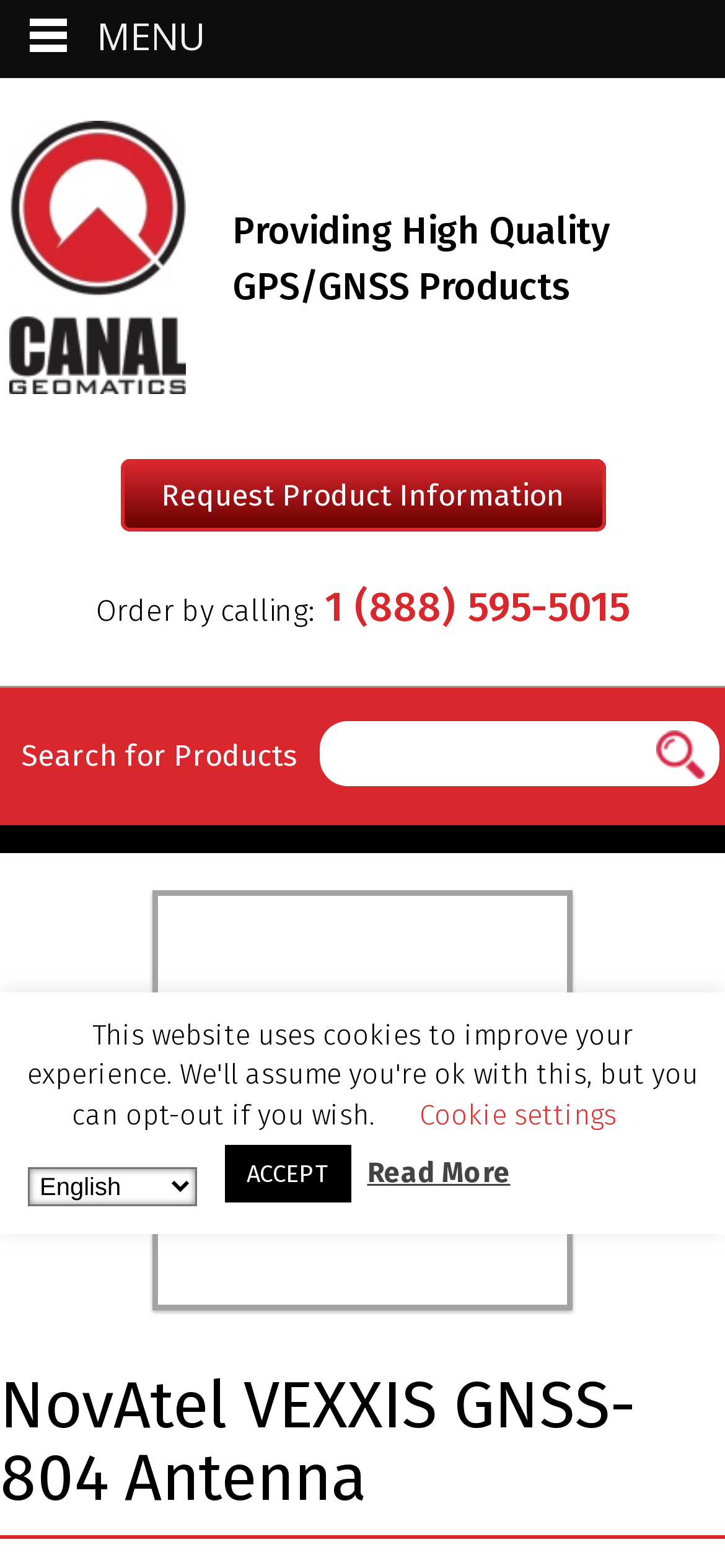Locate the bounding box coordinates of the element that needs to be clicked to carry out the instruction: "Call to order". The coordinates should be given as four float numbers ranging from 0 to 1, i.e., [left, top, right, bottom].

[0.432, 0.378, 0.868, 0.401]